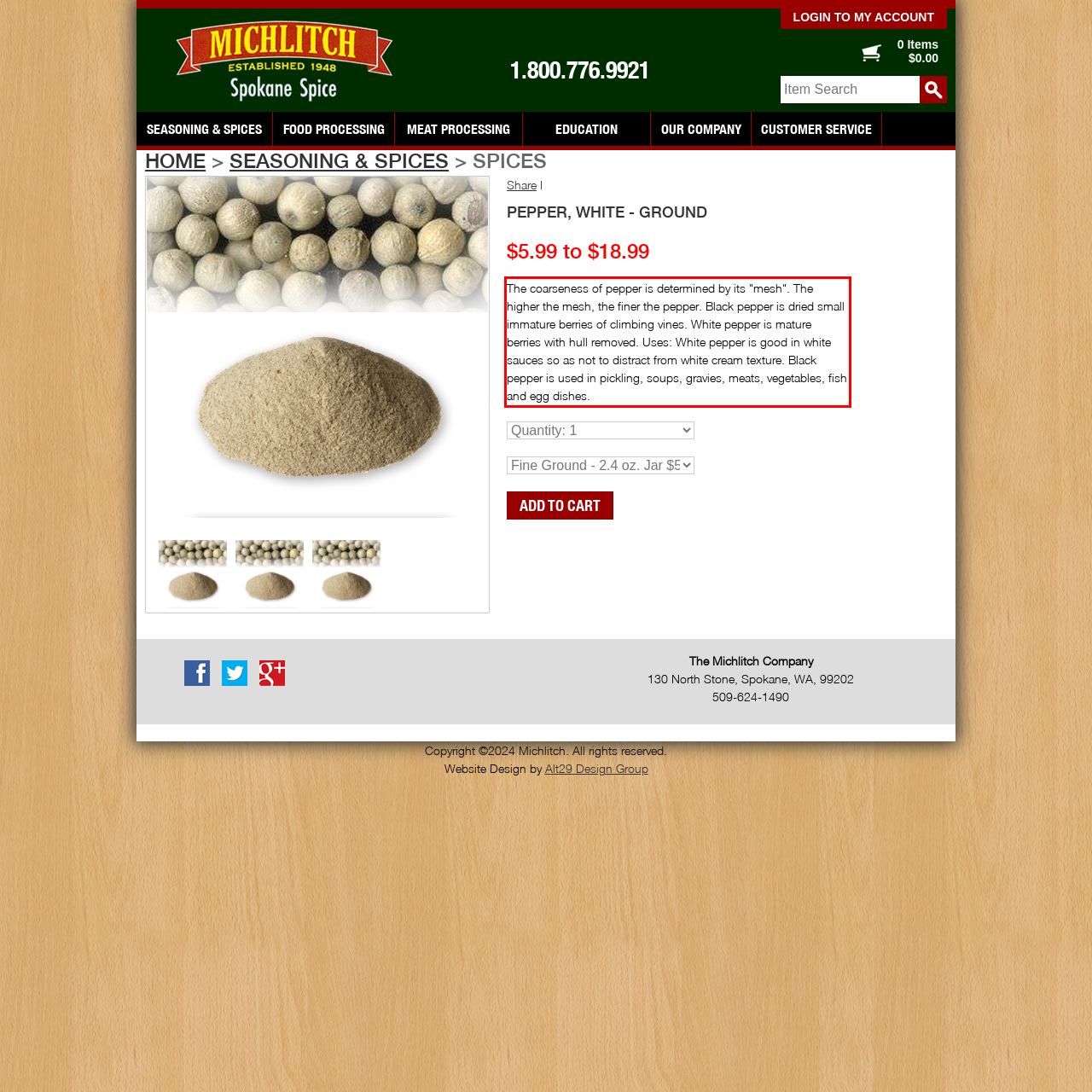You have a screenshot with a red rectangle around a UI element. Recognize and extract the text within this red bounding box using OCR.

The coarseness of pepper is determined by its "mesh". The higher the mesh, the finer the pepper. Black pepper is dried small immature berries of climbing vines. White pepper is mature berries with hull removed. Uses: White pepper is good in white sauces so as not to distract from white cream texture. Black pepper is used in pickling, soups, gravies, meats, vegetables, fish and egg dishes.